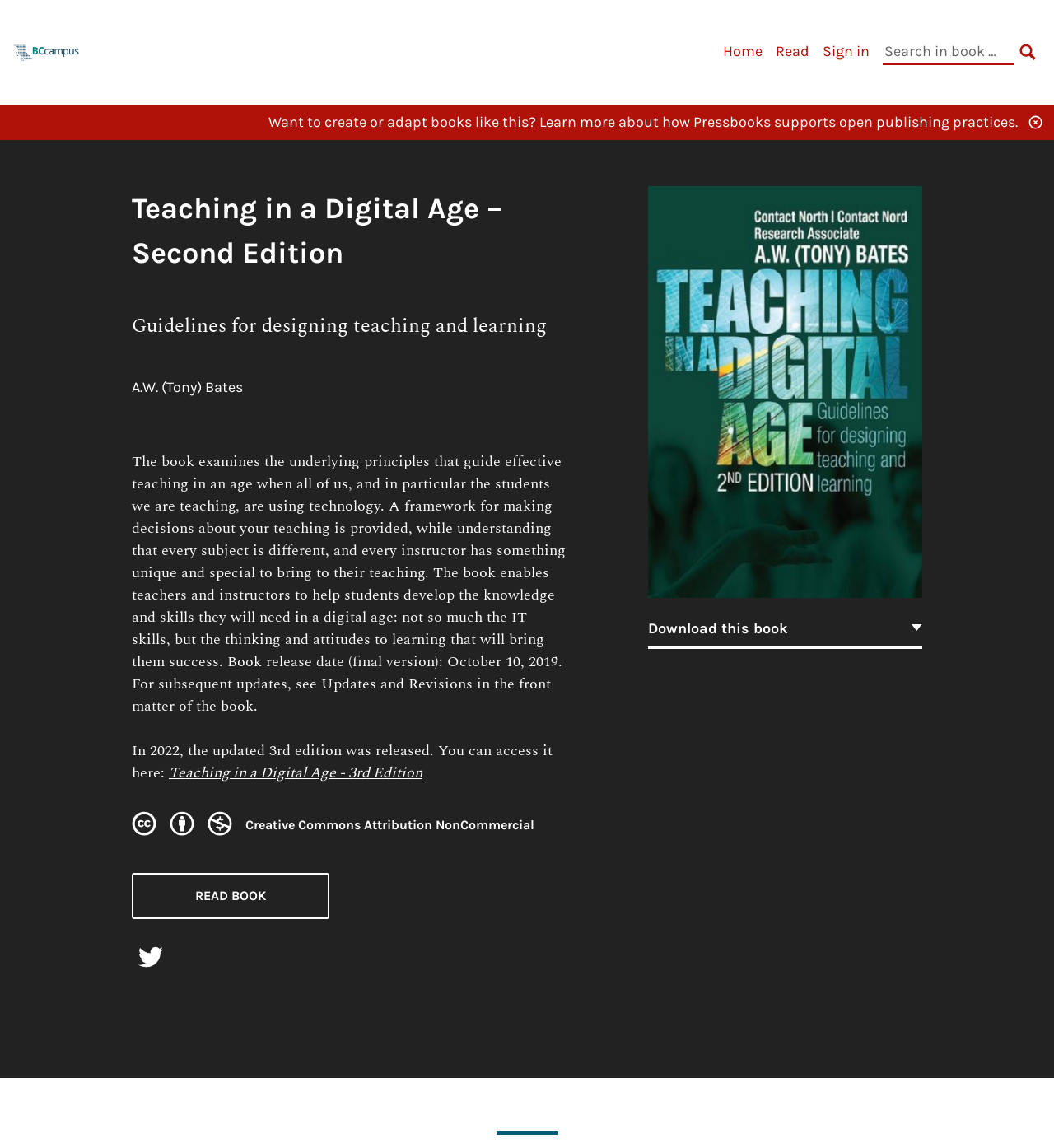What is the name of the open authoring platform?
Provide a comprehensive and detailed answer to the question.

I found the answer by looking at the logo image and its corresponding link text, which is 'British Columbia/Yukon Open Authoring Platform'.